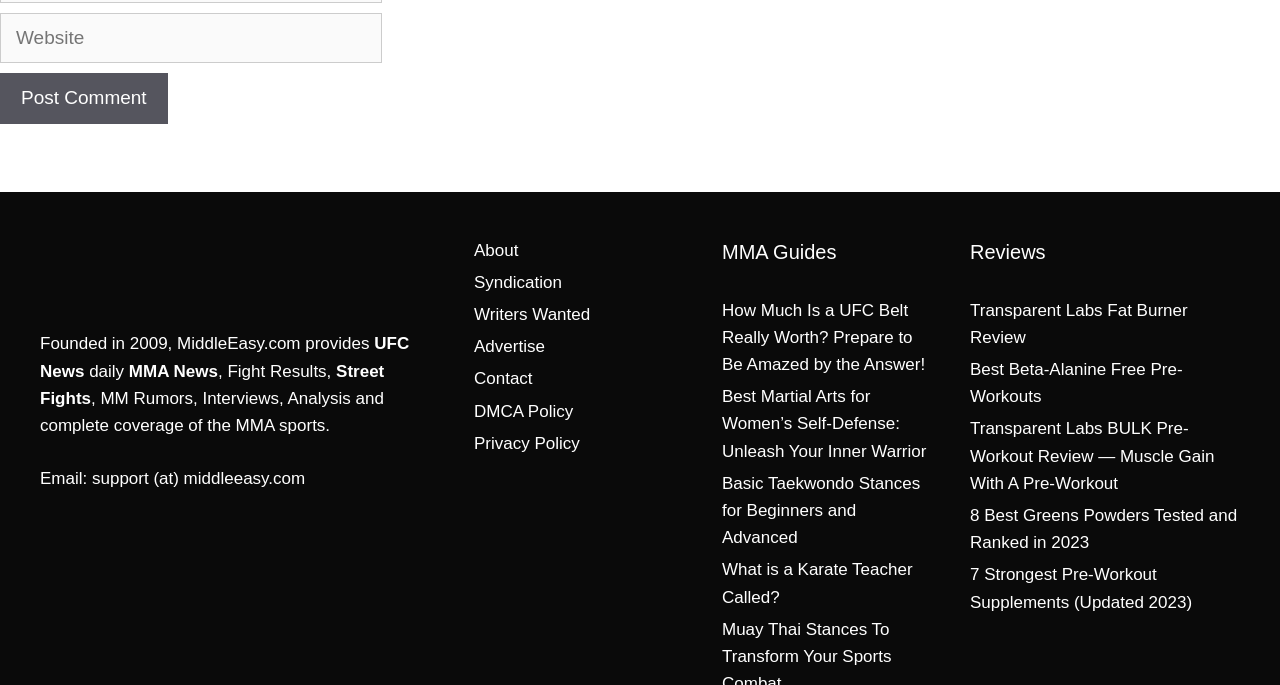Locate the bounding box coordinates of the clickable region necessary to complete the following instruction: "Go to 'About' page". Provide the coordinates in the format of four float numbers between 0 and 1, i.e., [left, top, right, bottom].

[0.37, 0.351, 0.405, 0.379]